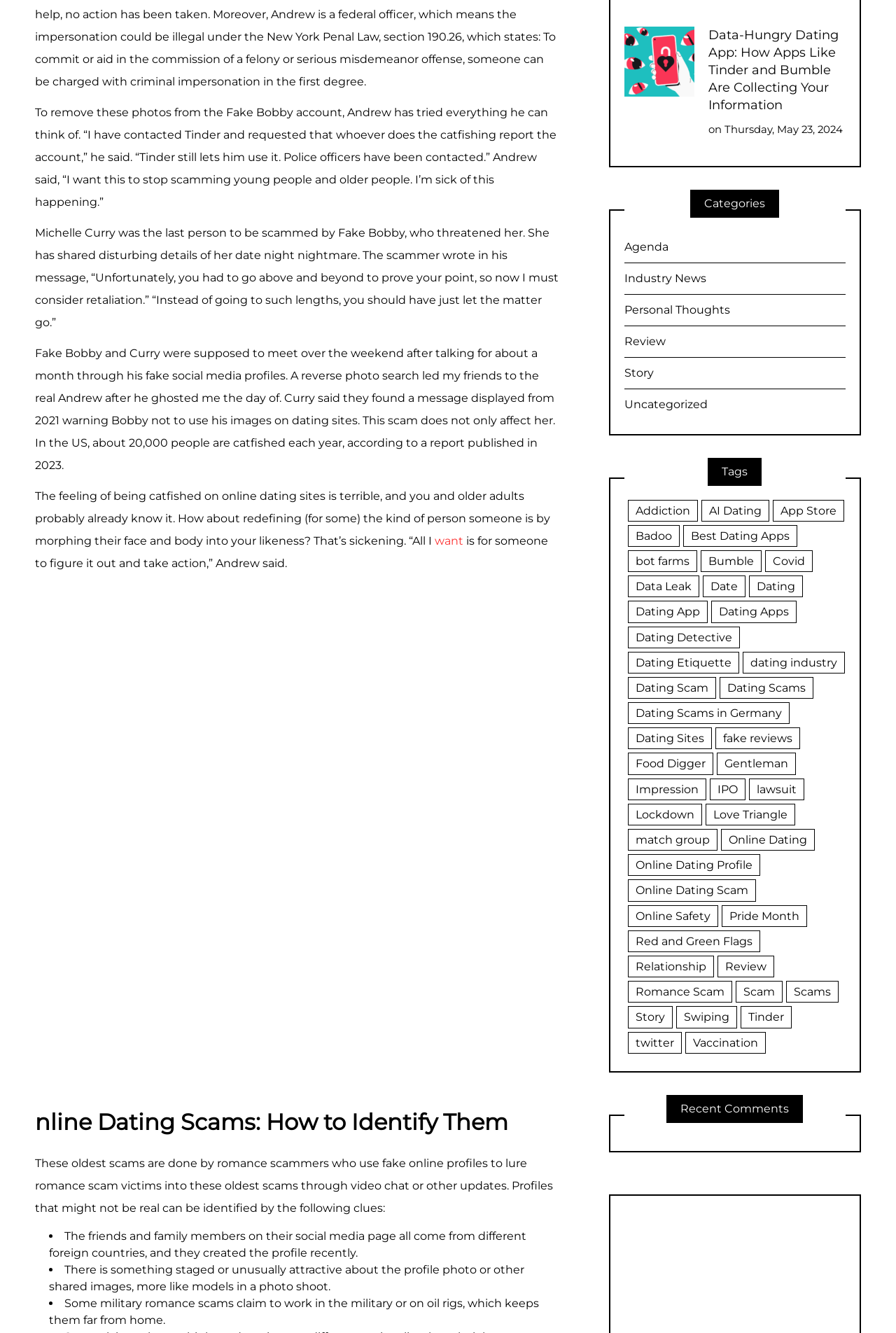What is the name of the person who was scammed by Fake Bobby?
Using the image, answer in one word or phrase.

Michelle Curry